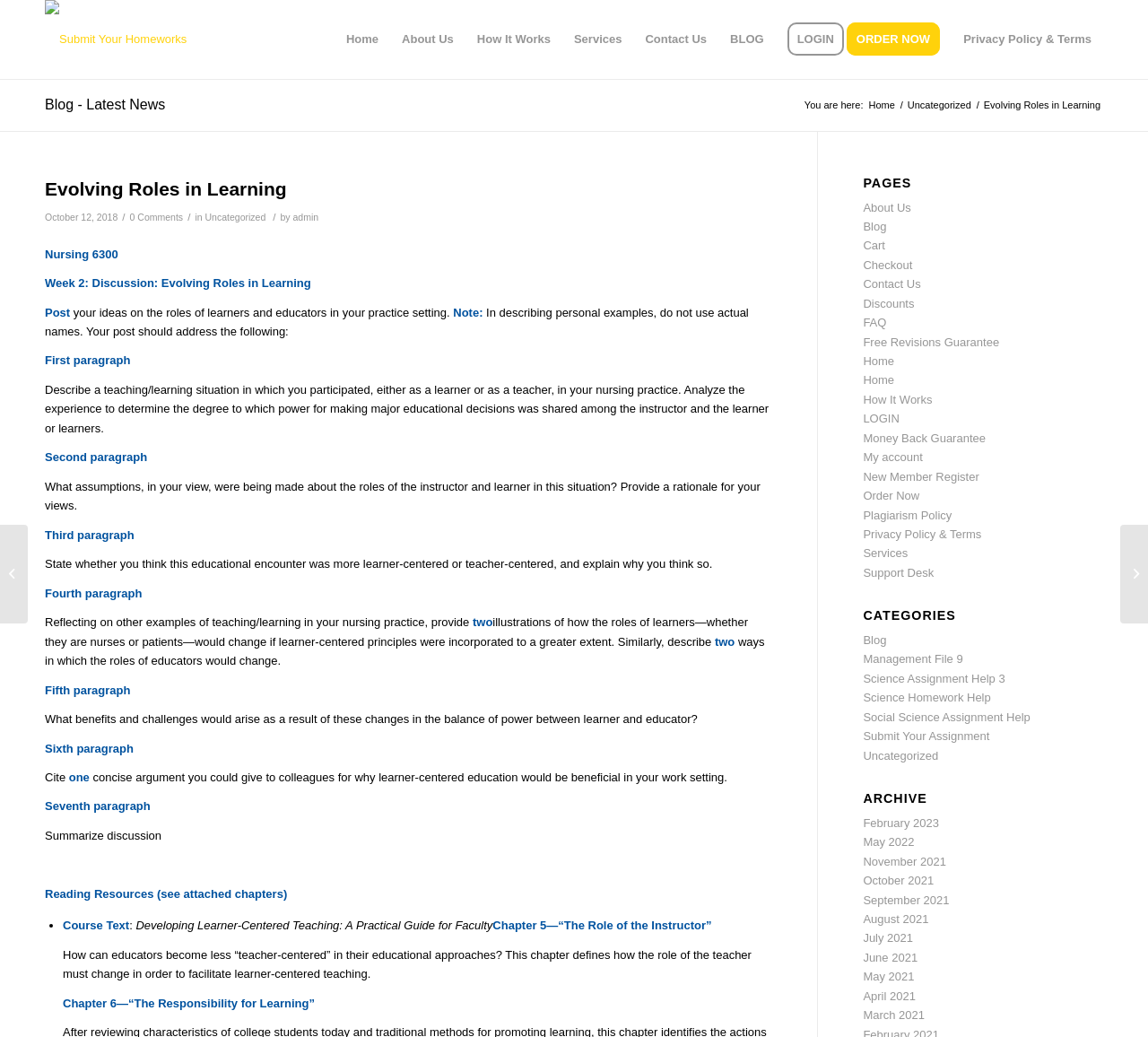Determine the bounding box coordinates of the clickable element necessary to fulfill the instruction: "View the about us page". Provide the coordinates as four float numbers within the 0 to 1 range, i.e., [left, top, right, bottom].

[0.34, 0.0, 0.405, 0.076]